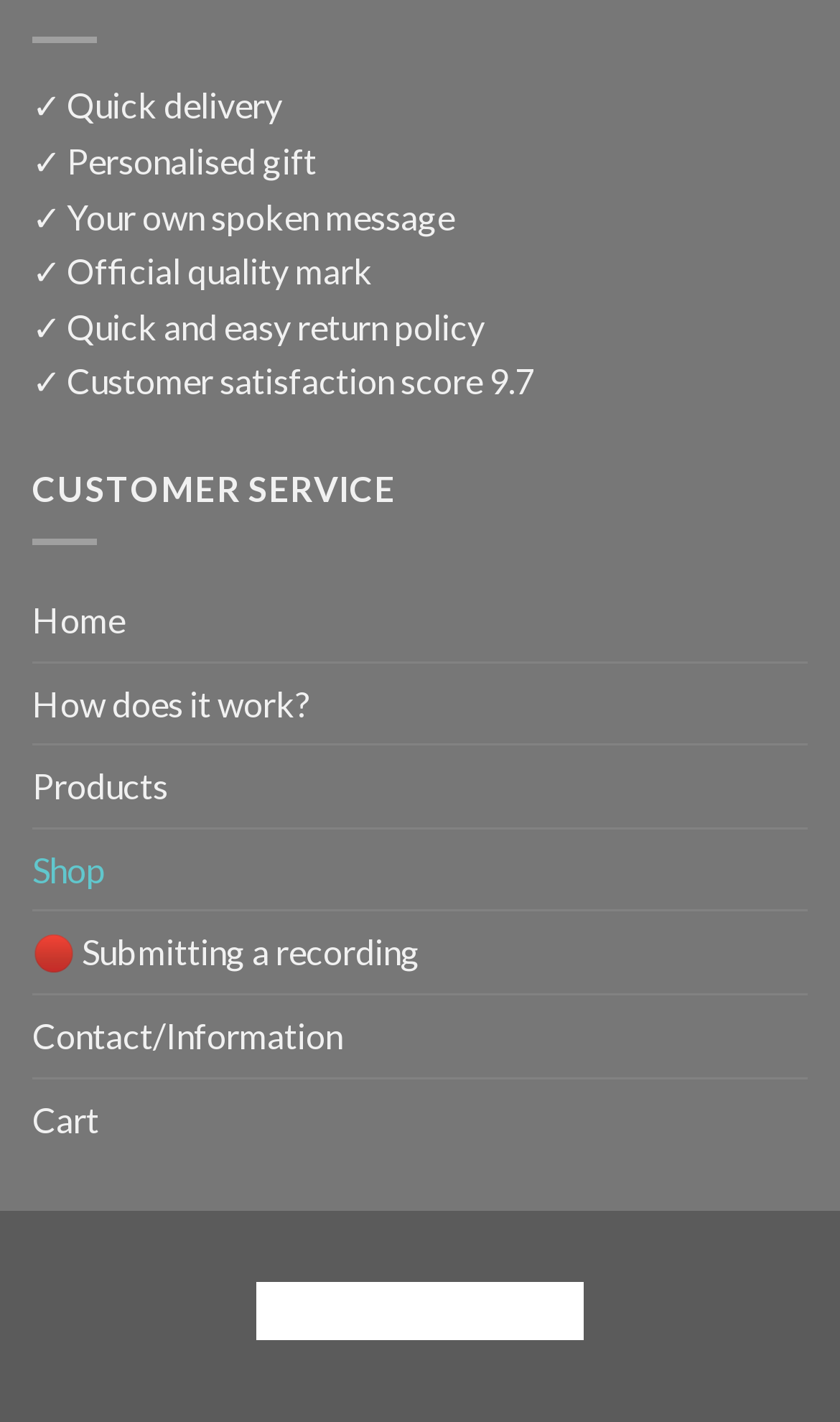Is there a customer service section?
Look at the screenshot and respond with a single word or phrase.

Yes